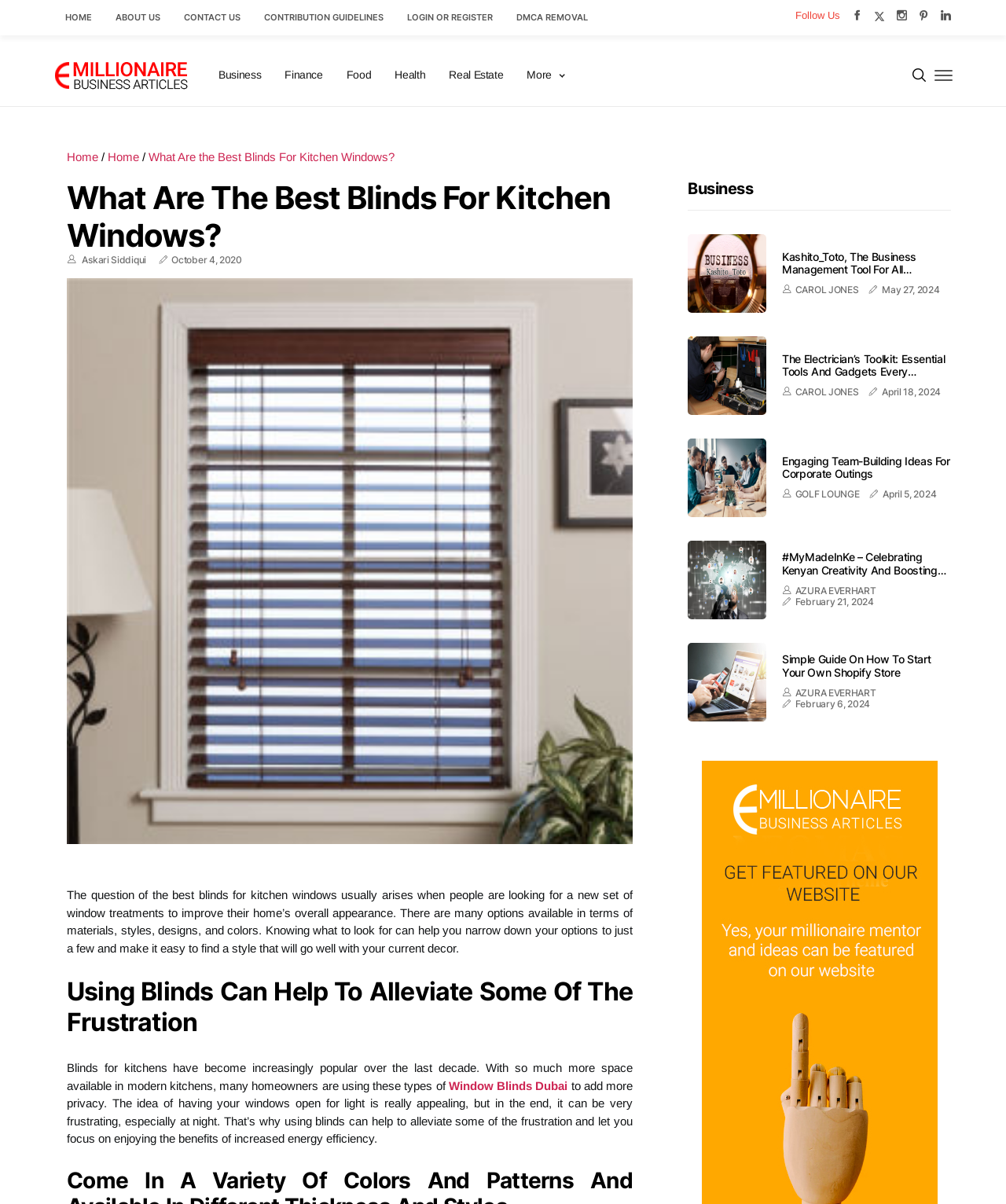What is the name of the author of the article 'What Are The Best Blinds For Kitchen Windows?'? Analyze the screenshot and reply with just one word or a short phrase.

Askari Siddiqui